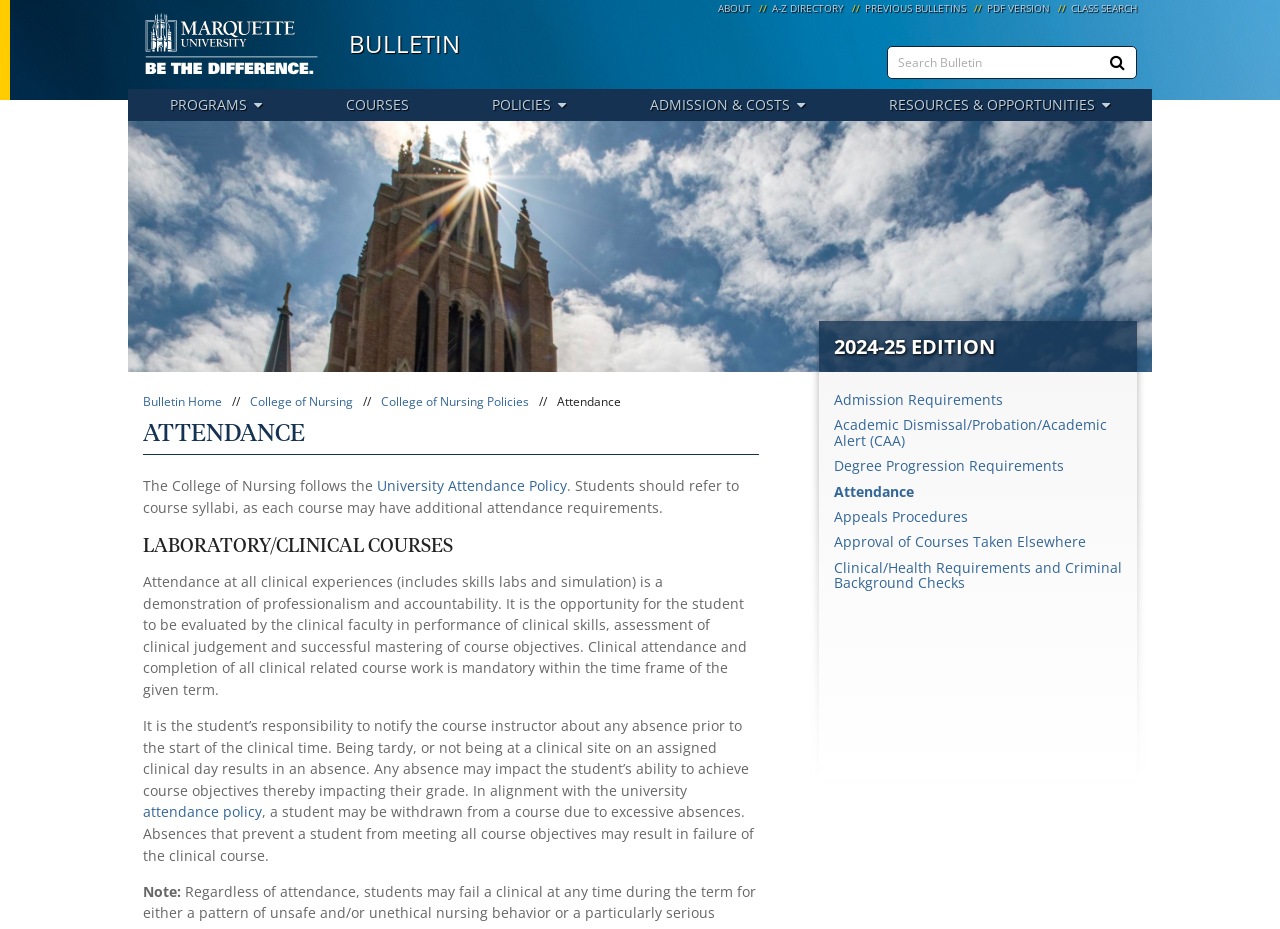What is the name of the university?
Please respond to the question with a detailed and well-explained answer.

The name of the university can be found in the top-left corner of the webpage, where it says 'Marquette University | Be the difference.'